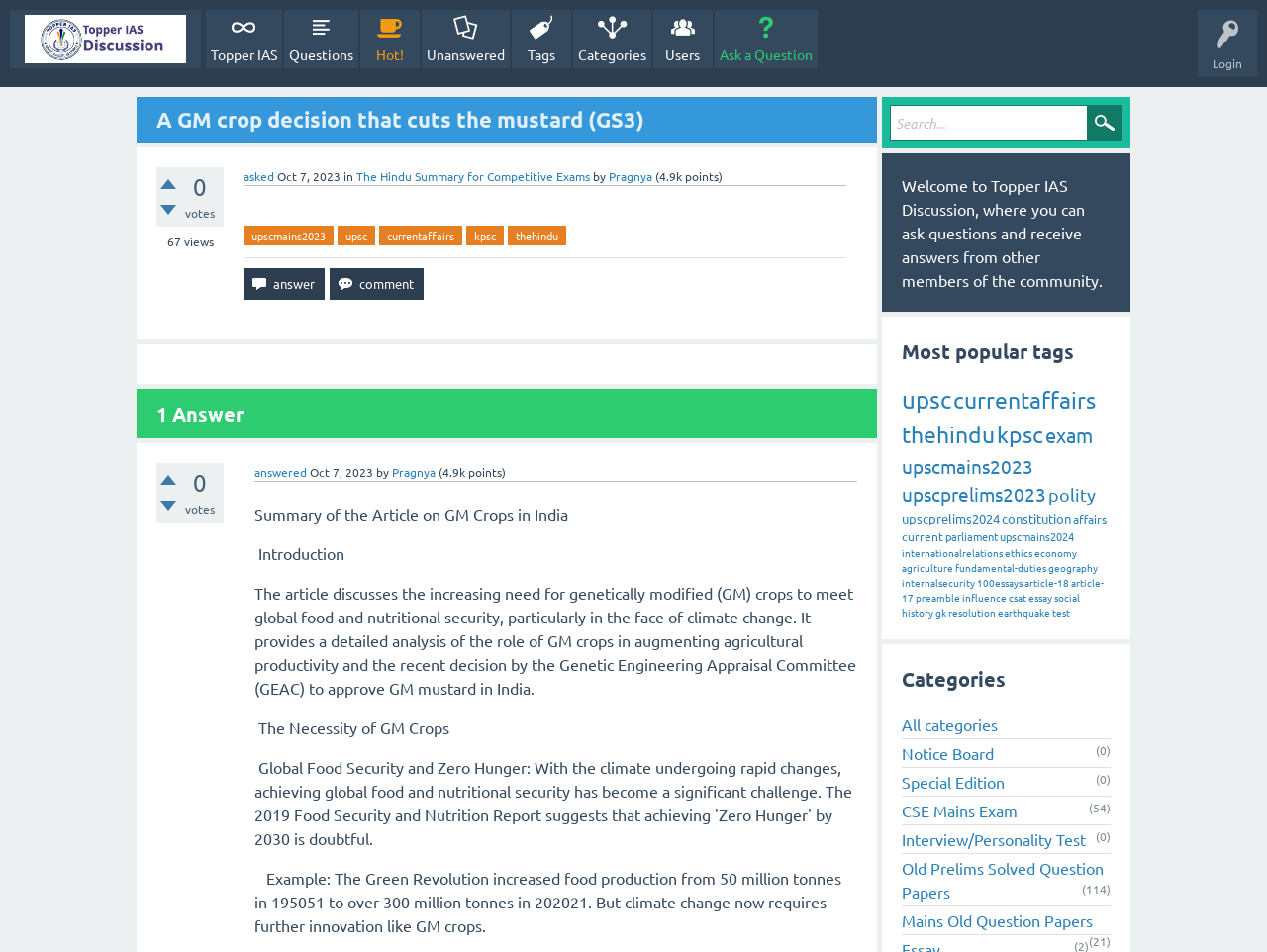Please respond to the question with a concise word or phrase:
What is the category of the question?

The Hindu Summary for Competitive Exams